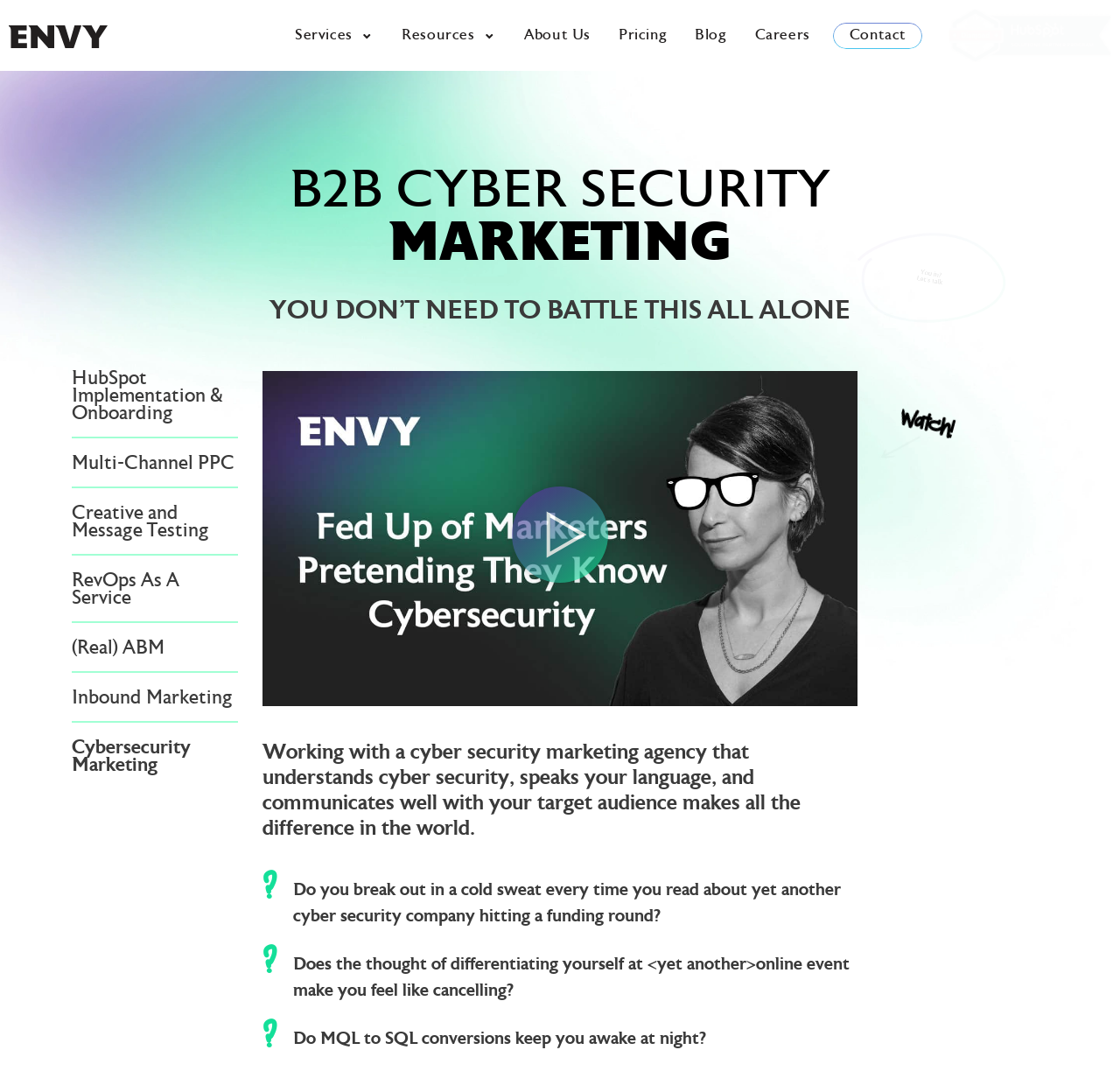Please identify the bounding box coordinates of the clickable area that will fulfill the following instruction: "Click the You in? Let's talk link". The coordinates should be in the format of four float numbers between 0 and 1, i.e., [left, top, right, bottom].

[0.791, 0.234, 0.867, 0.285]